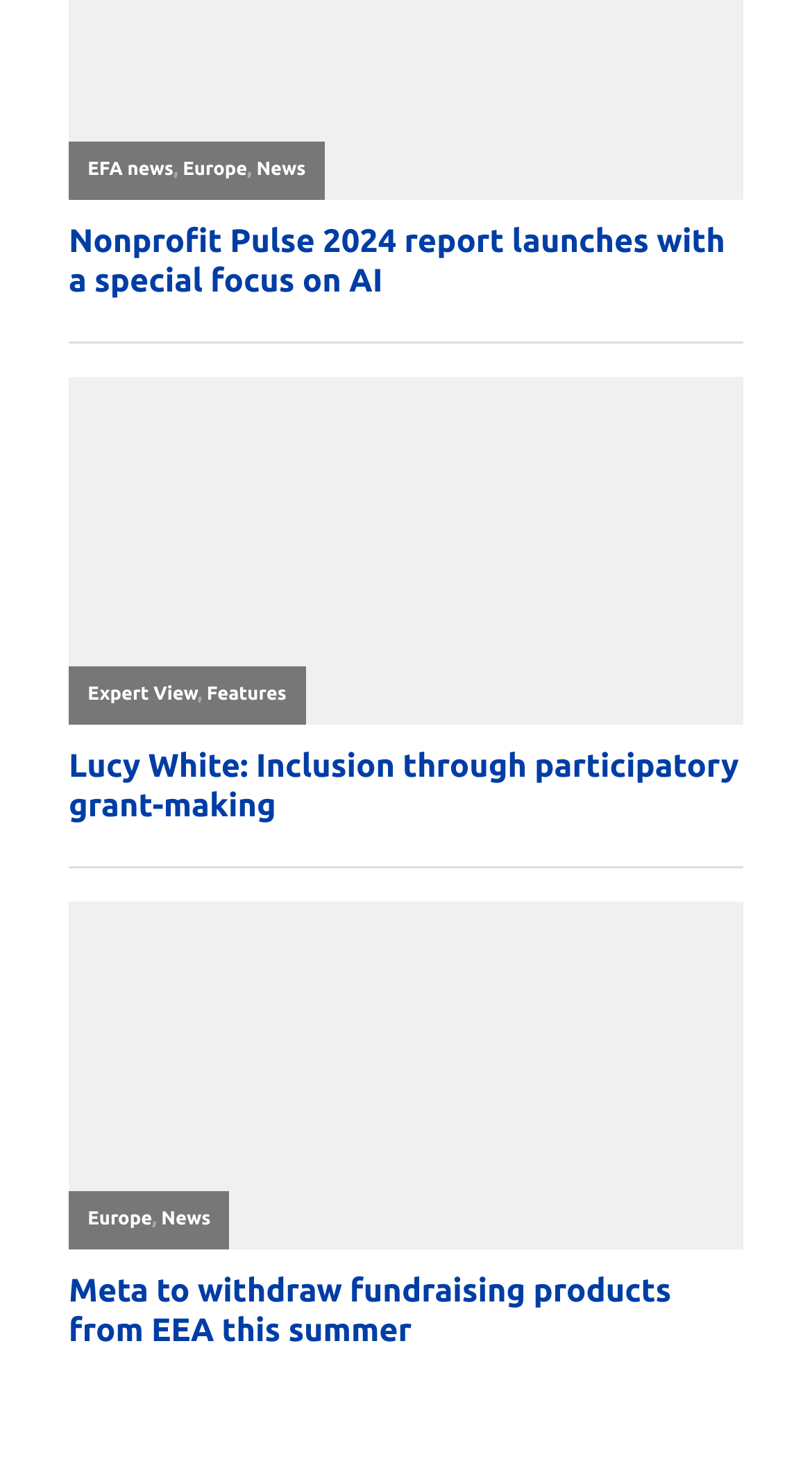Show the bounding box coordinates for the HTML element described as: "parent_node: Expert View, Features".

[0.085, 0.258, 0.915, 0.497]